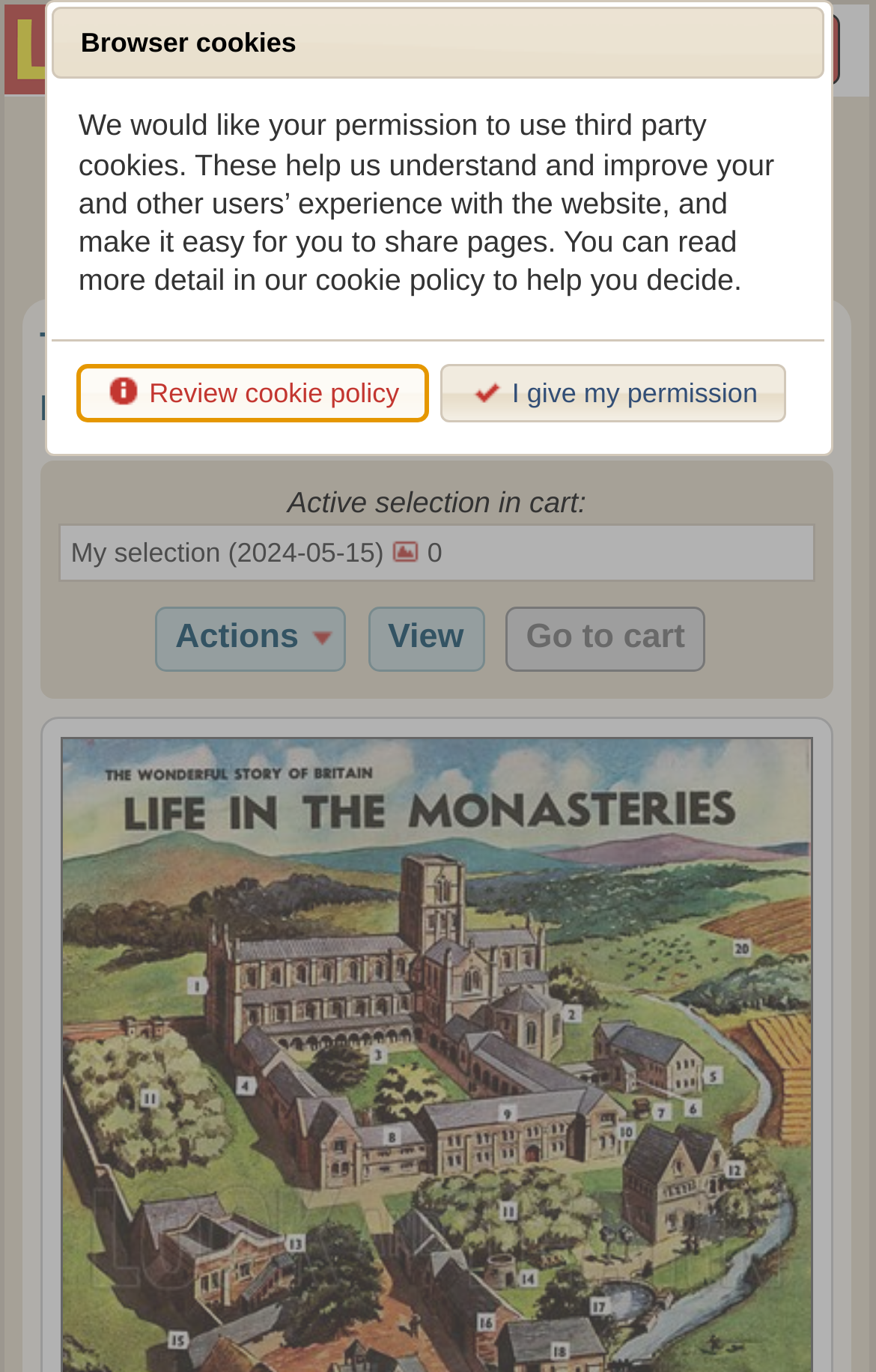What is the text on the button next to 'My selections'?
Answer the question with a single word or phrase, referring to the image.

Help